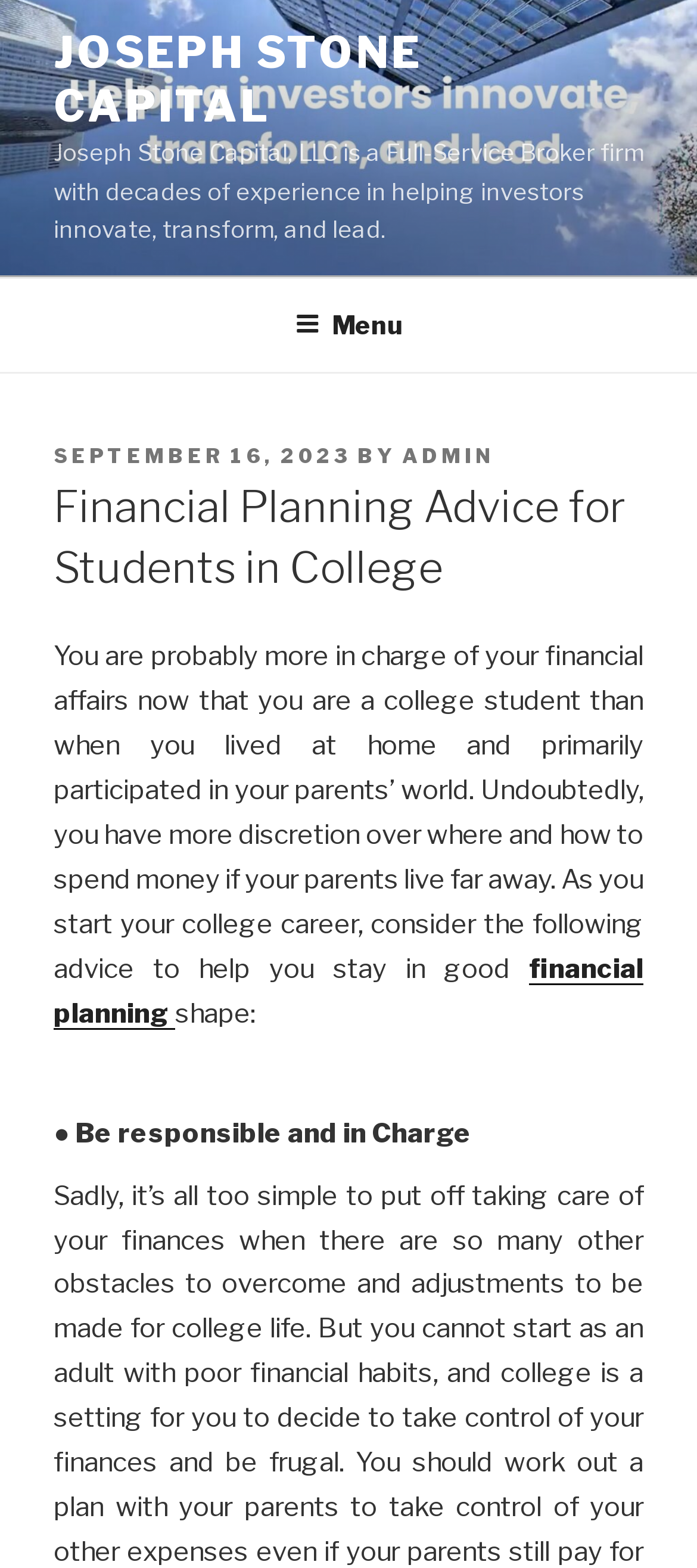By analyzing the image, answer the following question with a detailed response: What is the topic of the article?

The topic of the article can be found in the heading section of the webpage, where it says 'Financial Planning Advice for Students in College'.